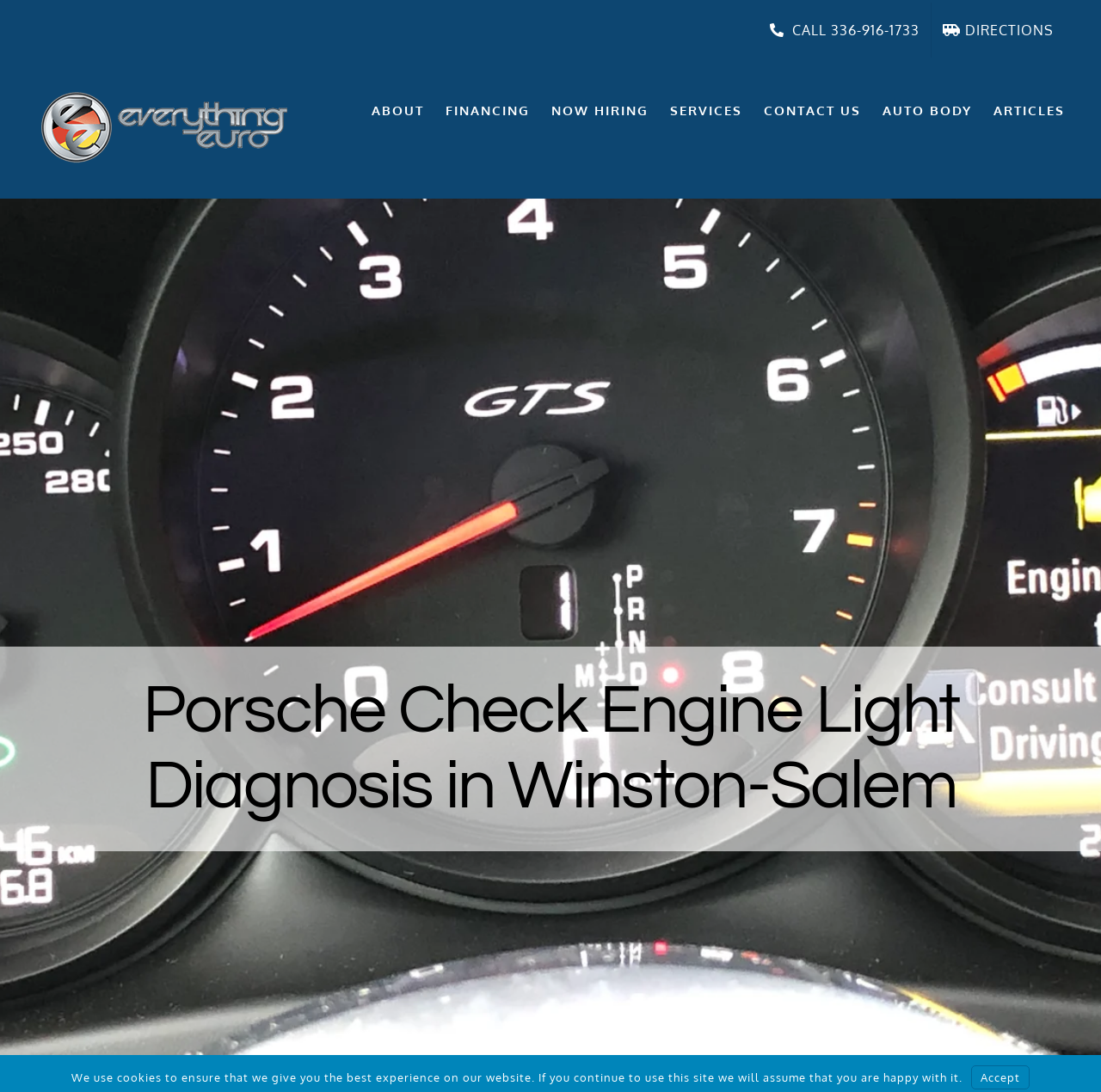How can I get directions to Everything Euro Repair Shop?
Using the image as a reference, answer the question with a short word or phrase.

Click on the 'DIRECTIONS' link